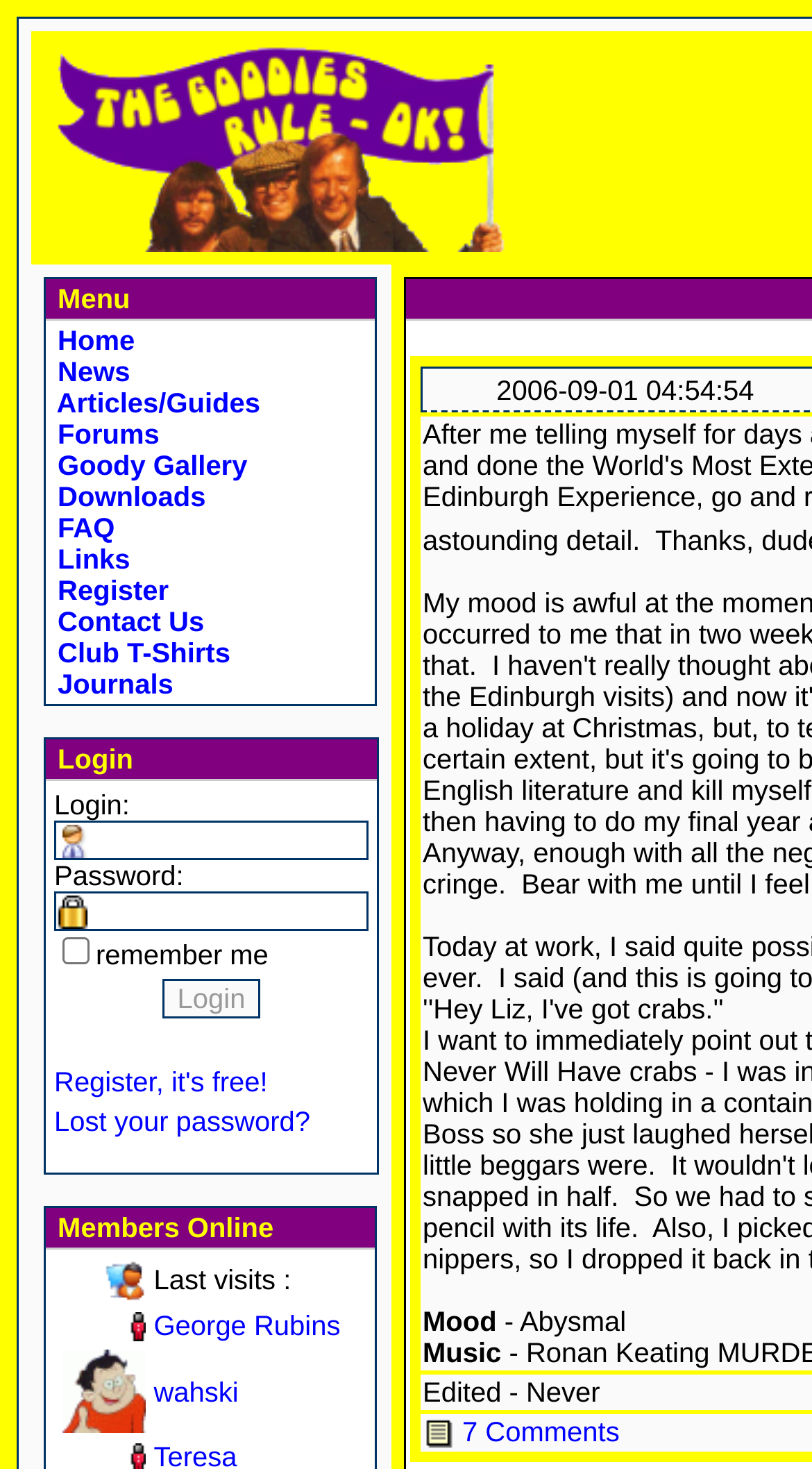How many comments are there on the latest article?
Craft a detailed and extensive response to the question.

I looked at the section that says 'Members Online' and found the number of comments on the latest article, which is 7.